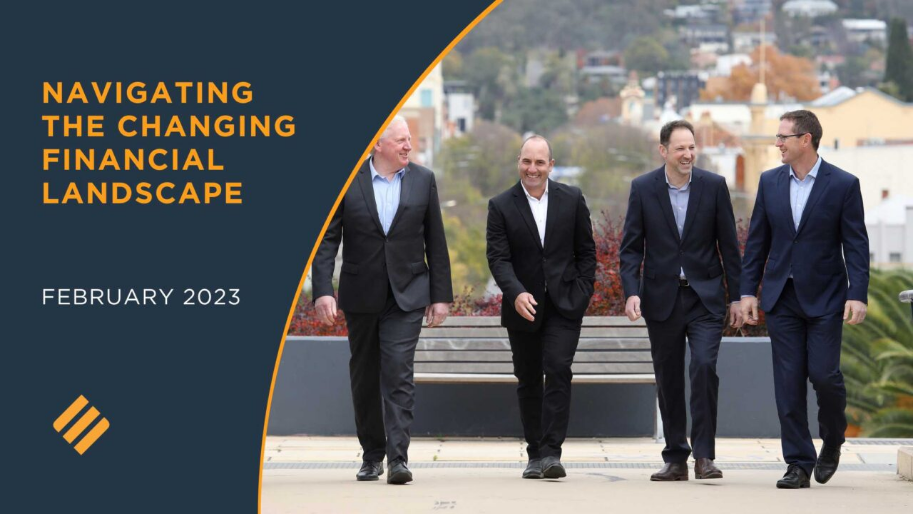Provide an in-depth description of the image.

The image titled "Navigating the Changing Financial Landscape" features four professionally dressed men walking together outdoors, exuding camaraderie and purpose. They are likely discussing financial matters, reflecting the theme of adaptation in a dynamic financial environment. The background showcases a peaceful urban setting, indicative of a thoughtful approach to financial advisory. Positioned prominently alongside the image is the phrase "Navigating the Changing Financial Landscape," complemented by a date label reading "February 2023." This emphasizes the timeliness and relevance of the content, suggesting a focus on the evolving financial landscape and the importance of proactive strategy in investment. The overall presentation suggests insights into navigating current financial challenges effectively.